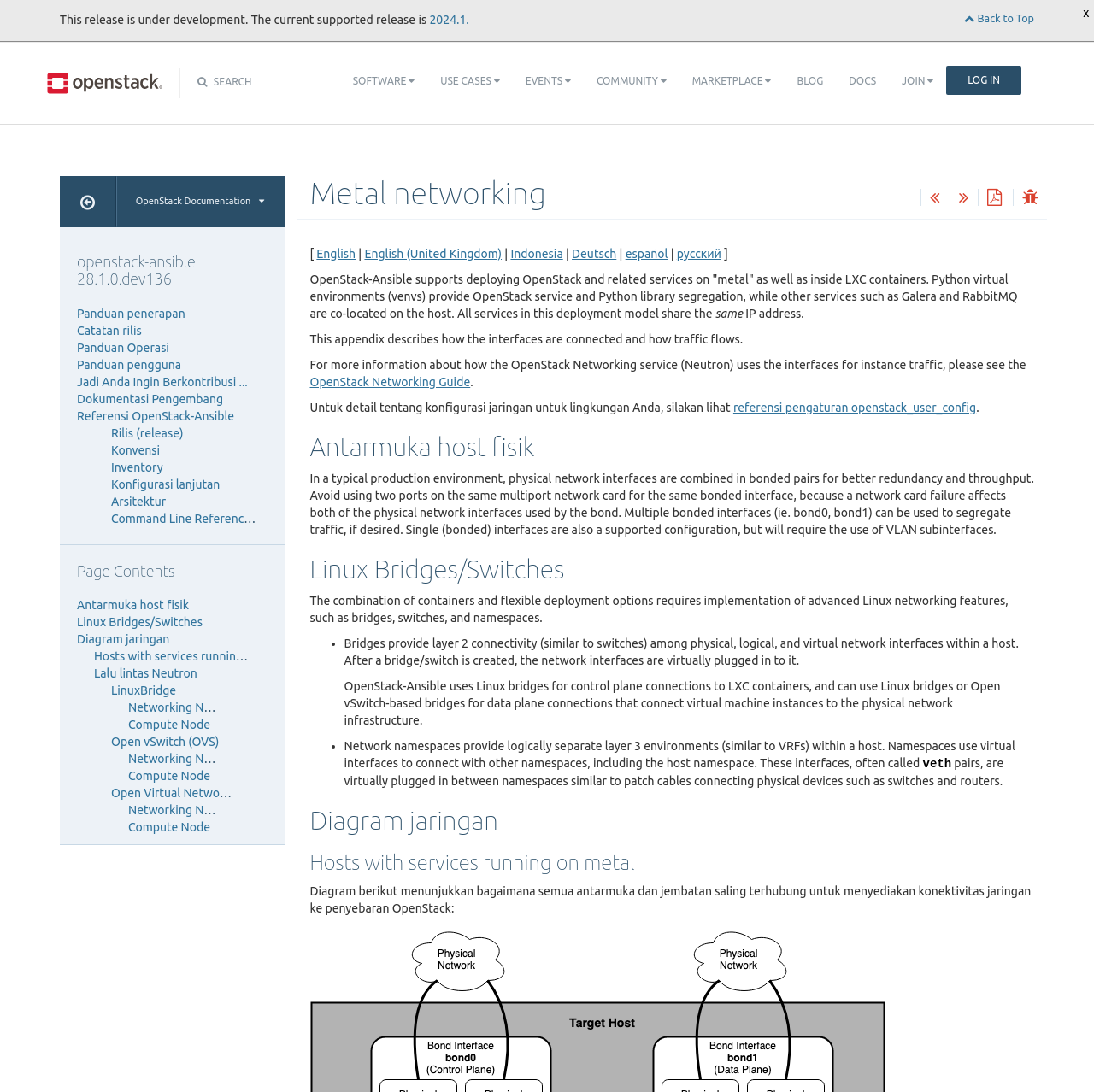Highlight the bounding box coordinates of the element that should be clicked to carry out the following instruction: "Read the 'Metal networking' heading". The coordinates must be given as four float numbers ranging from 0 to 1, i.e., [left, top, right, bottom].

[0.283, 0.161, 0.717, 0.192]